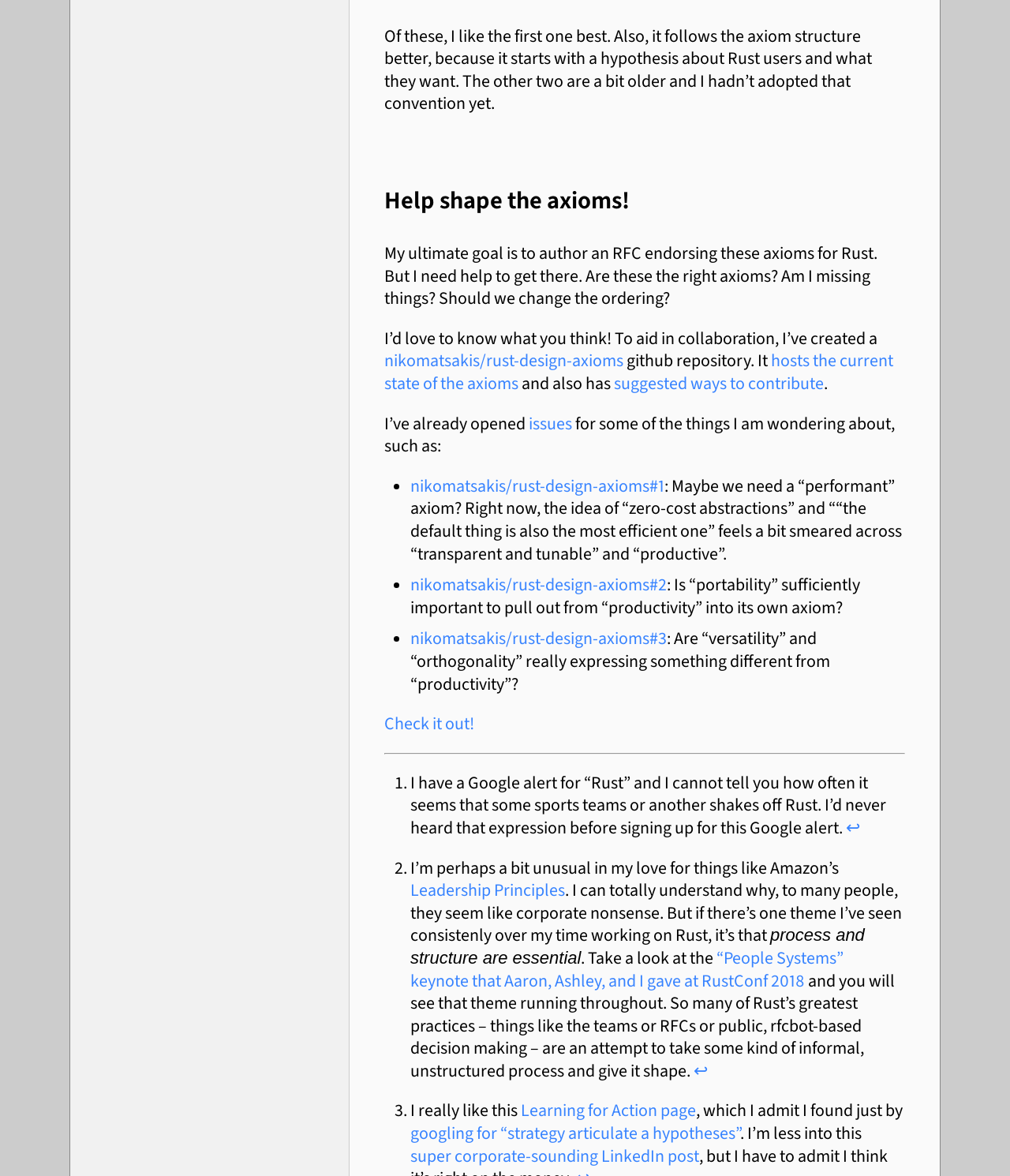Locate the bounding box coordinates of the element that should be clicked to fulfill the instruction: "Click the link to nikomatsakis/rust-design-axioms".

[0.38, 0.297, 0.617, 0.316]